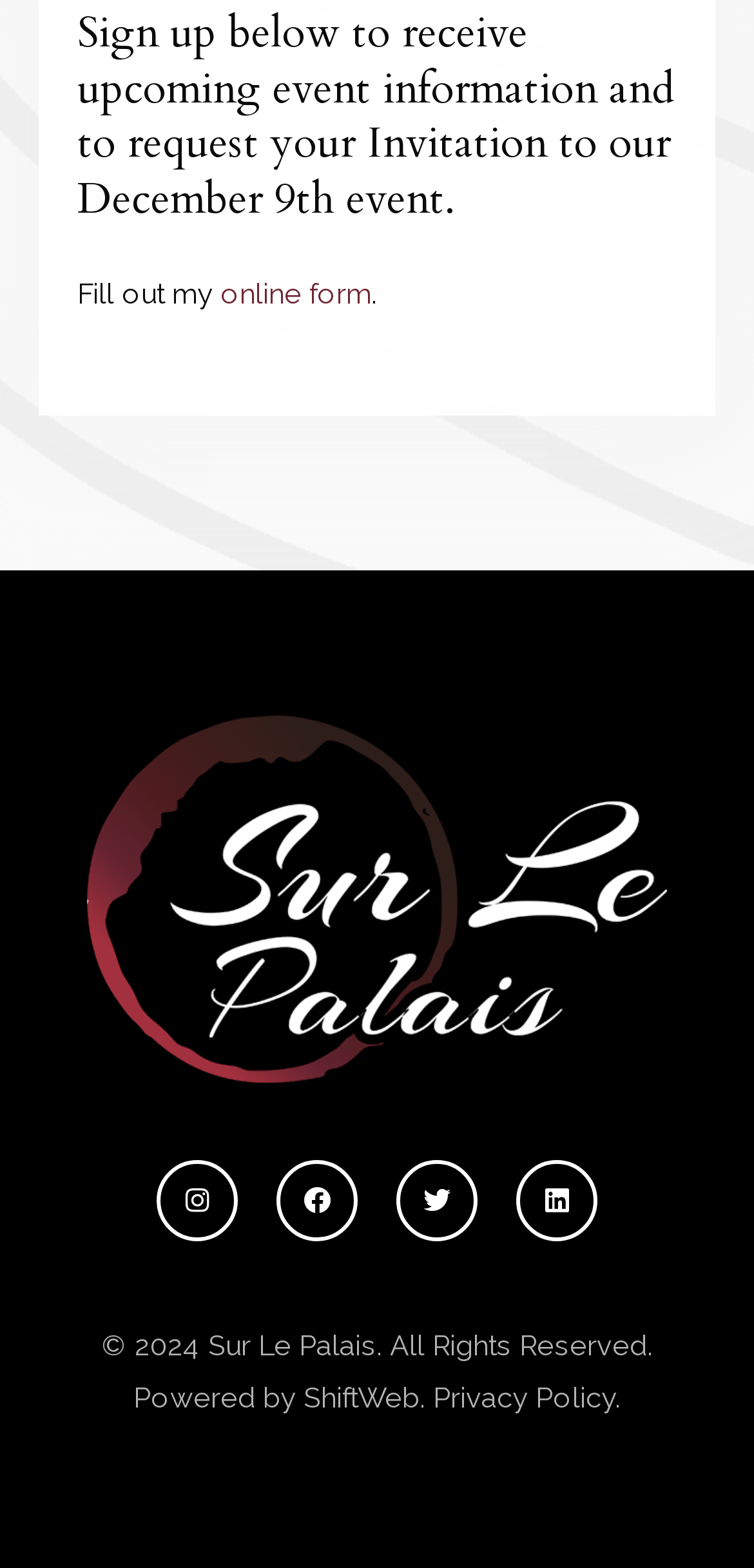What is the copyright year of the webpage?
Please provide a detailed and thorough answer to the question.

The copyright information is present at the bottom of the webpage, which mentions '© 2024 Sur Le Palais. All Rights Reserved.' indicating that the copyright year is 2024.